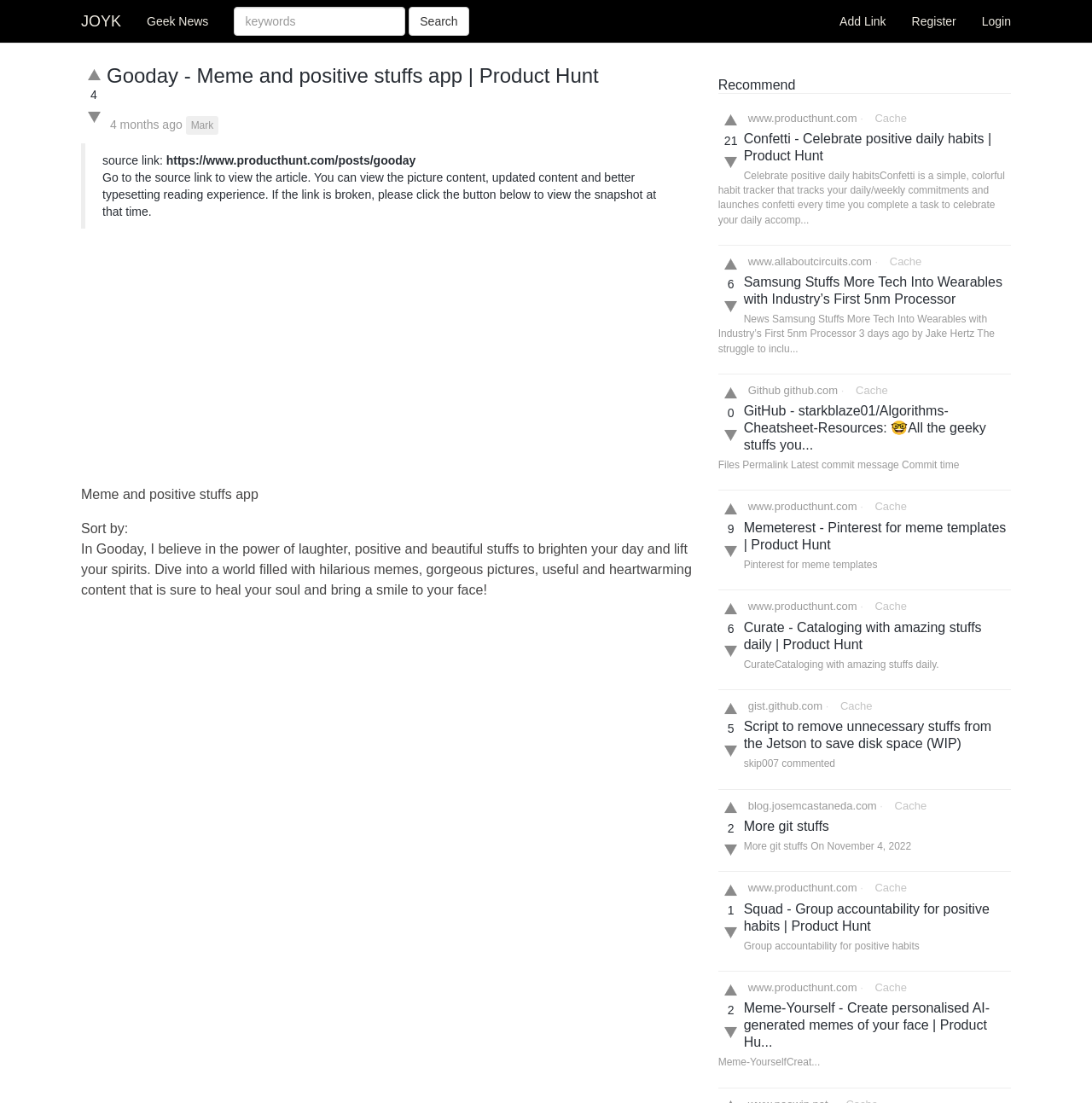Please identify the bounding box coordinates of the clickable element to fulfill the following instruction: "Search for keywords". The coordinates should be four float numbers between 0 and 1, i.e., [left, top, right, bottom].

[0.203, 0.006, 0.441, 0.032]